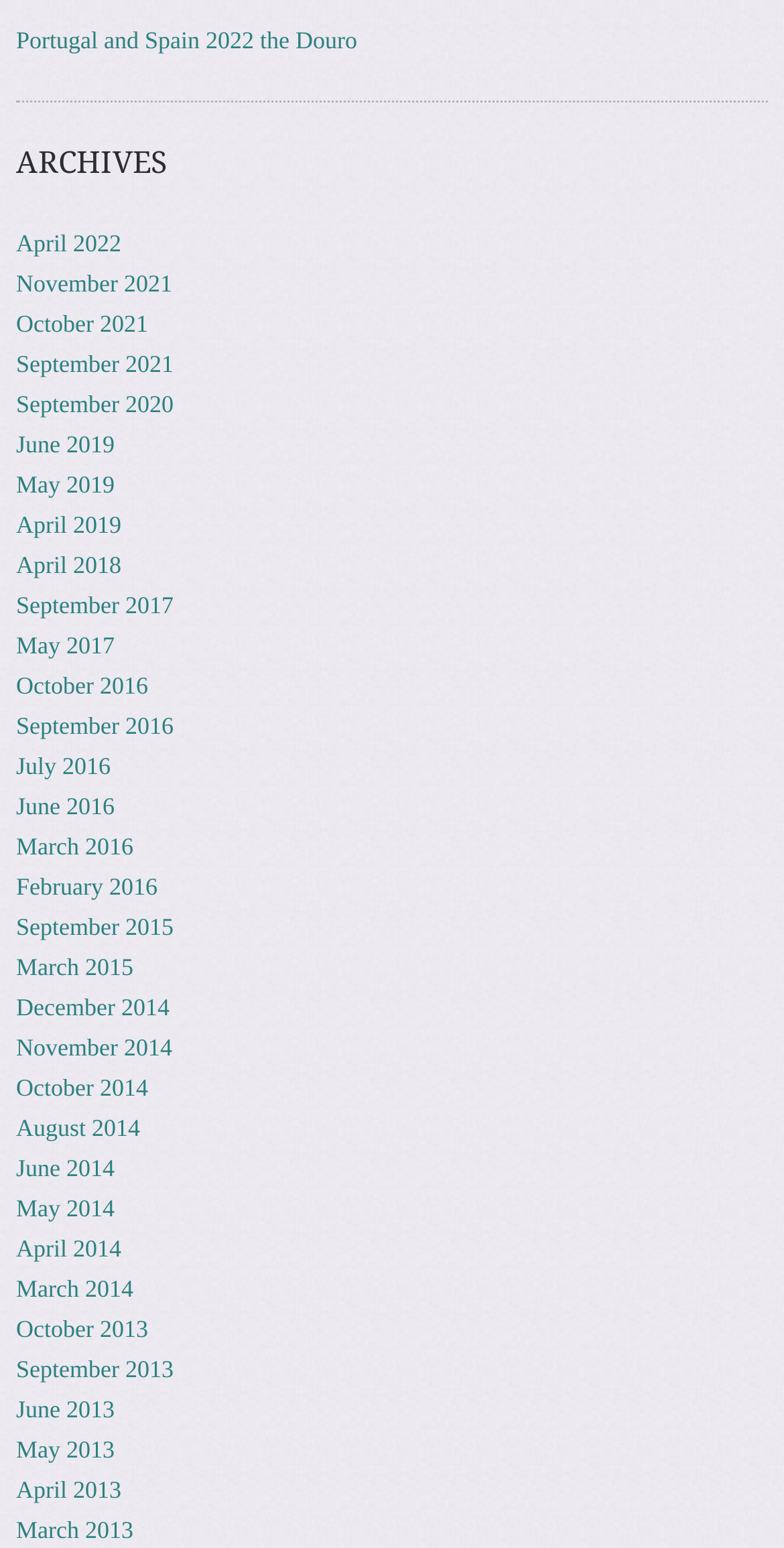How many archives are available for 2016?
Based on the image, answer the question in a detailed manner.

I counted the number of links with '2016' in their text and found that there are four archives available for 2016: 'October 2016', 'September 2016', 'July 2016', and 'June 2016'.